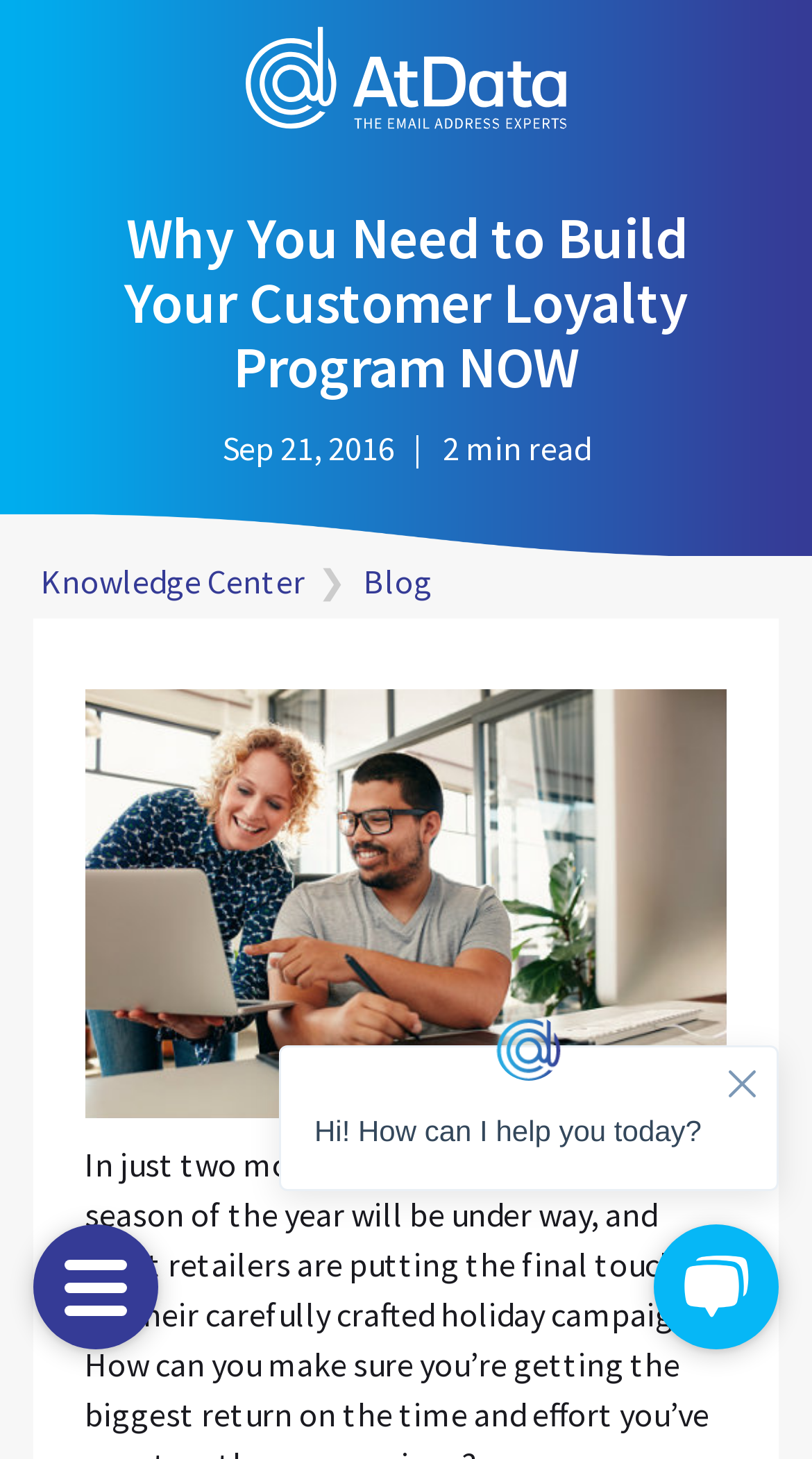How long does it take to read the blog post?
Please respond to the question with as much detail as possible.

The reading time of the blog post is indicated as '2 min read' below the heading, suggesting that it takes approximately 2 minutes to read the entire post.